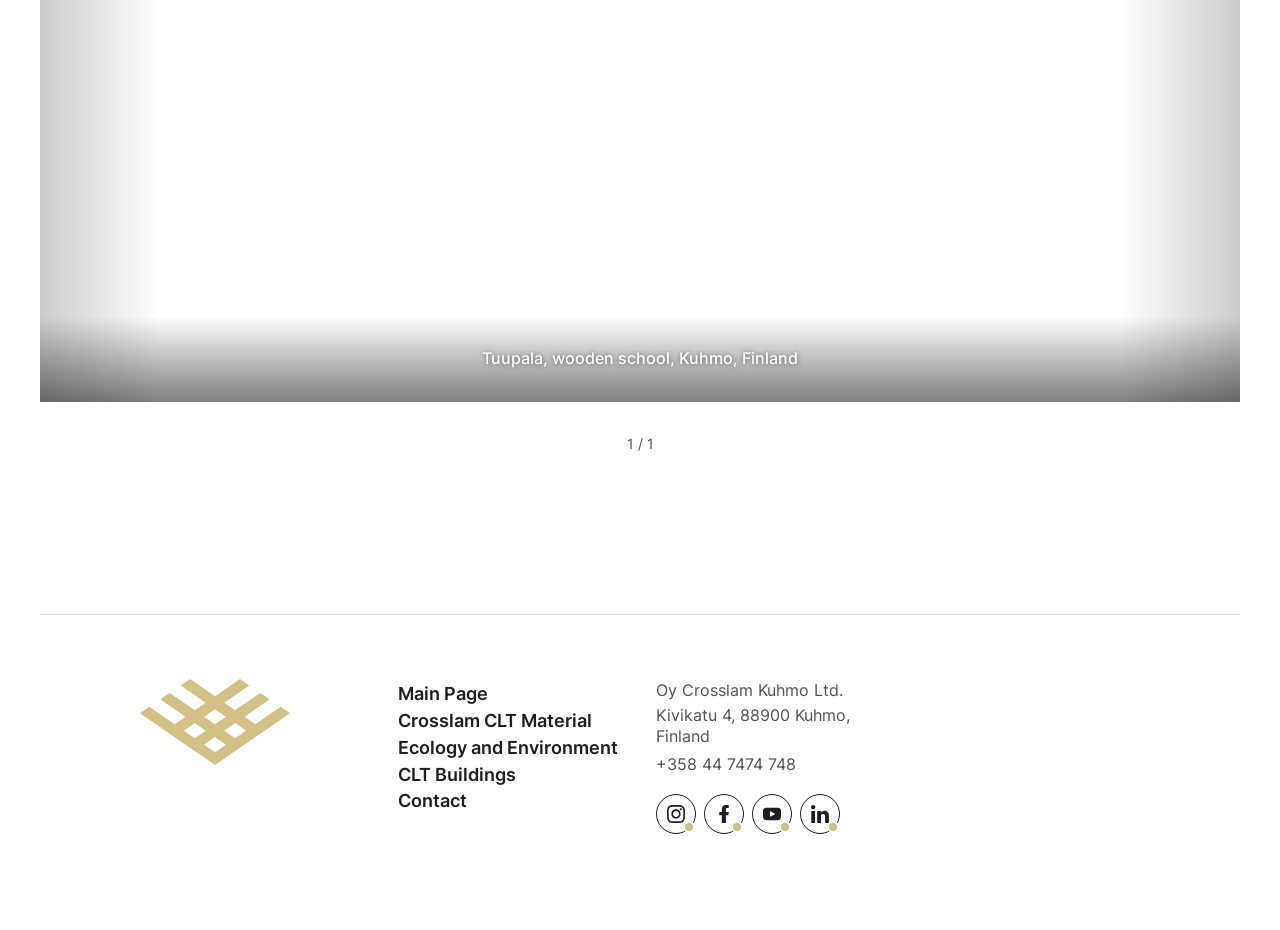Locate the bounding box coordinates of the element I should click to achieve the following instruction: "Reply to the post".

None